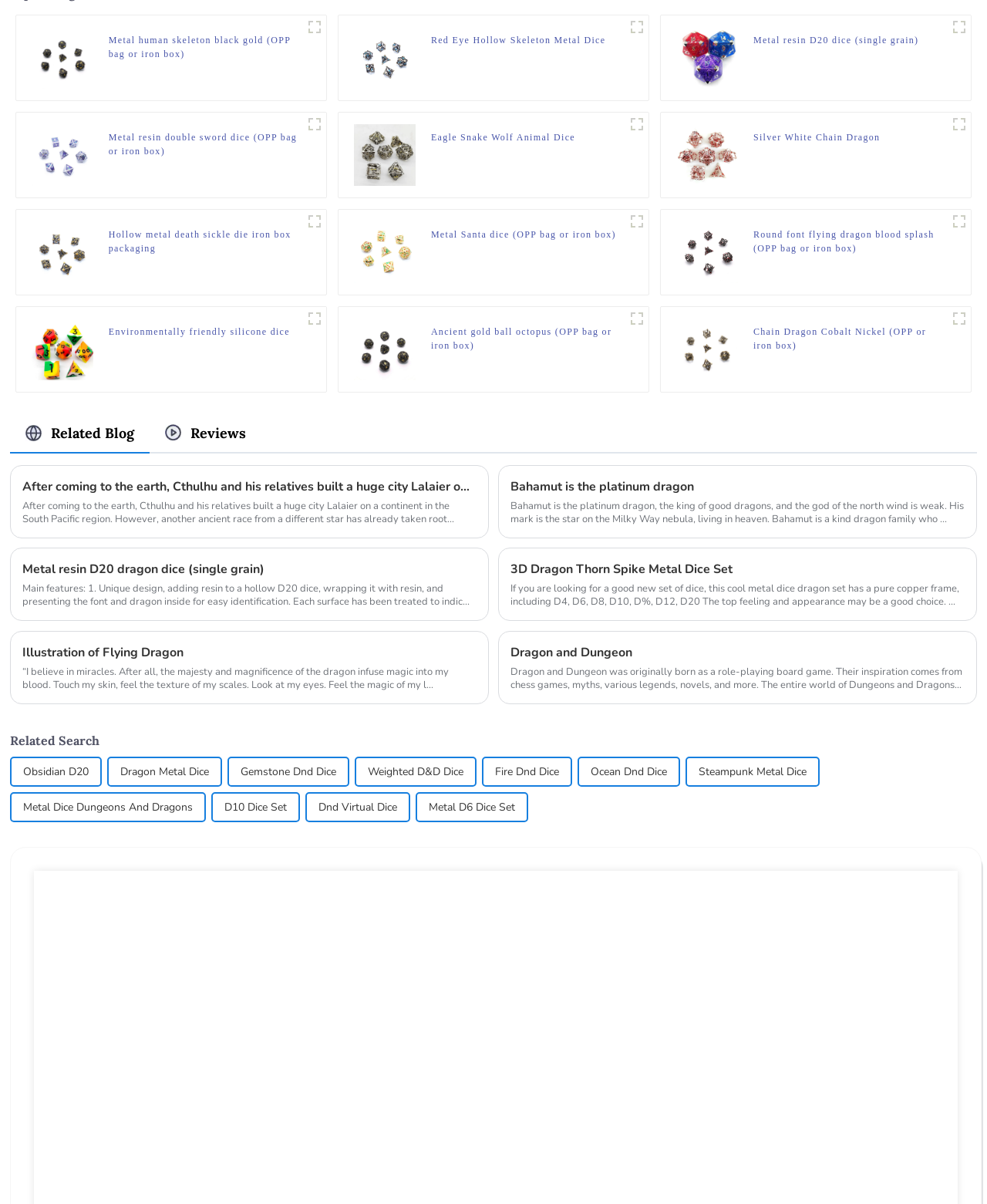What is the theme of the products shown?
Use the information from the image to give a detailed answer to the question.

Based on the images and captions of the products, it appears that the theme is dice and skeletons, with various designs and materials such as metal, resin, and silicone.